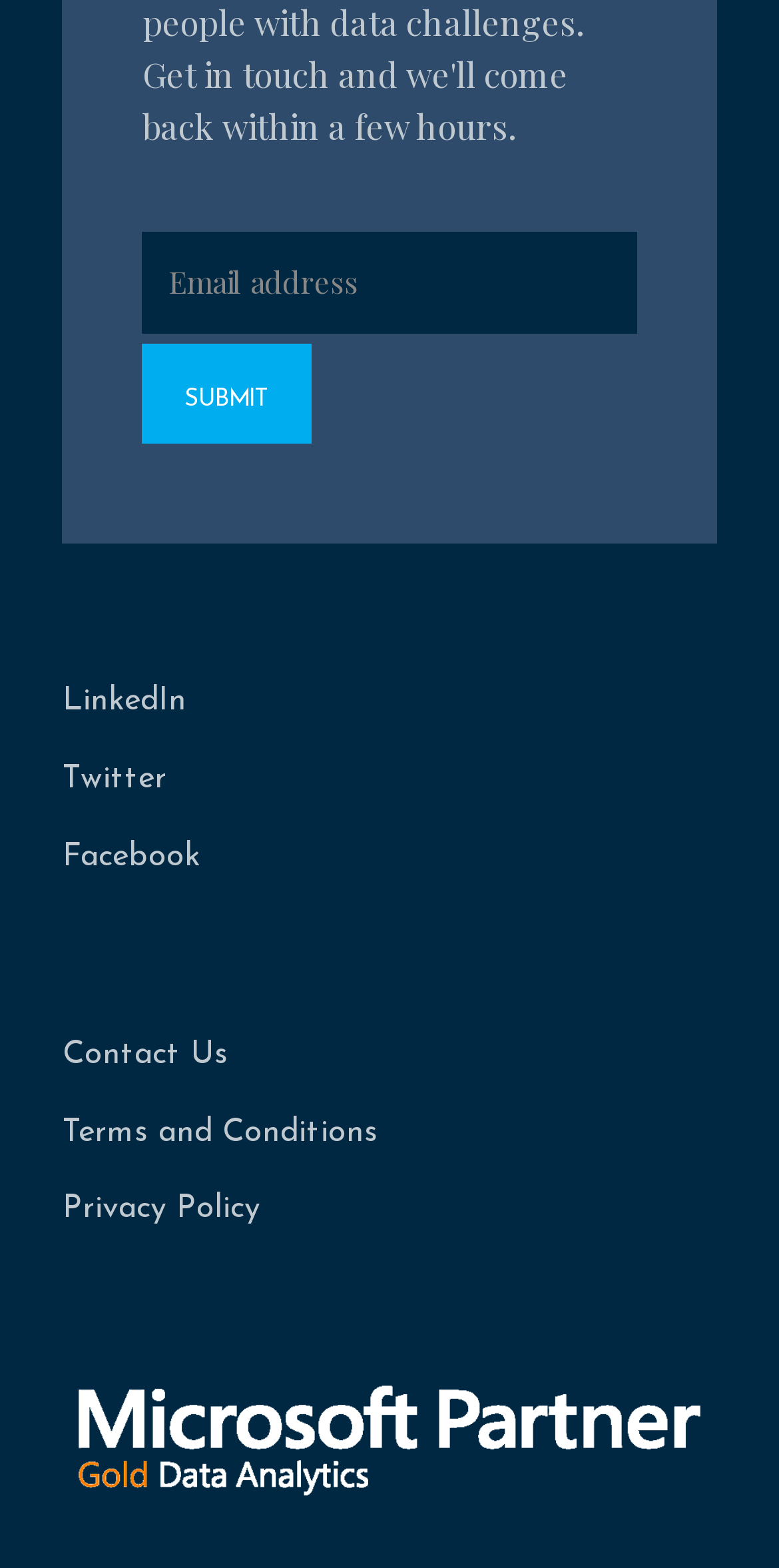What is the text on the submit button?
Your answer should be a single word or phrase derived from the screenshot.

SUBMIT